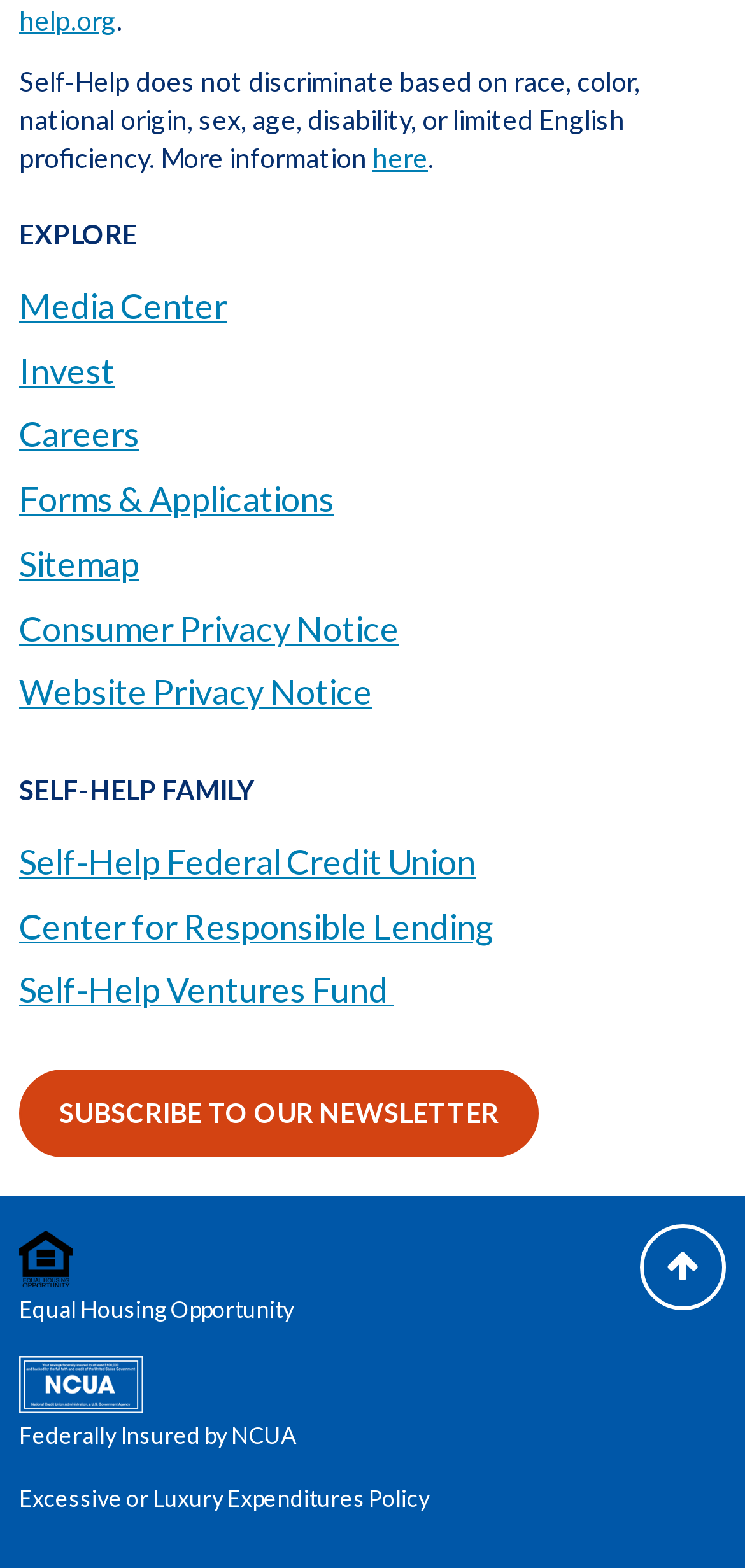Respond to the following question with a brief word or phrase:
What are the main sections of the website?

Media Center, Invest, etc.